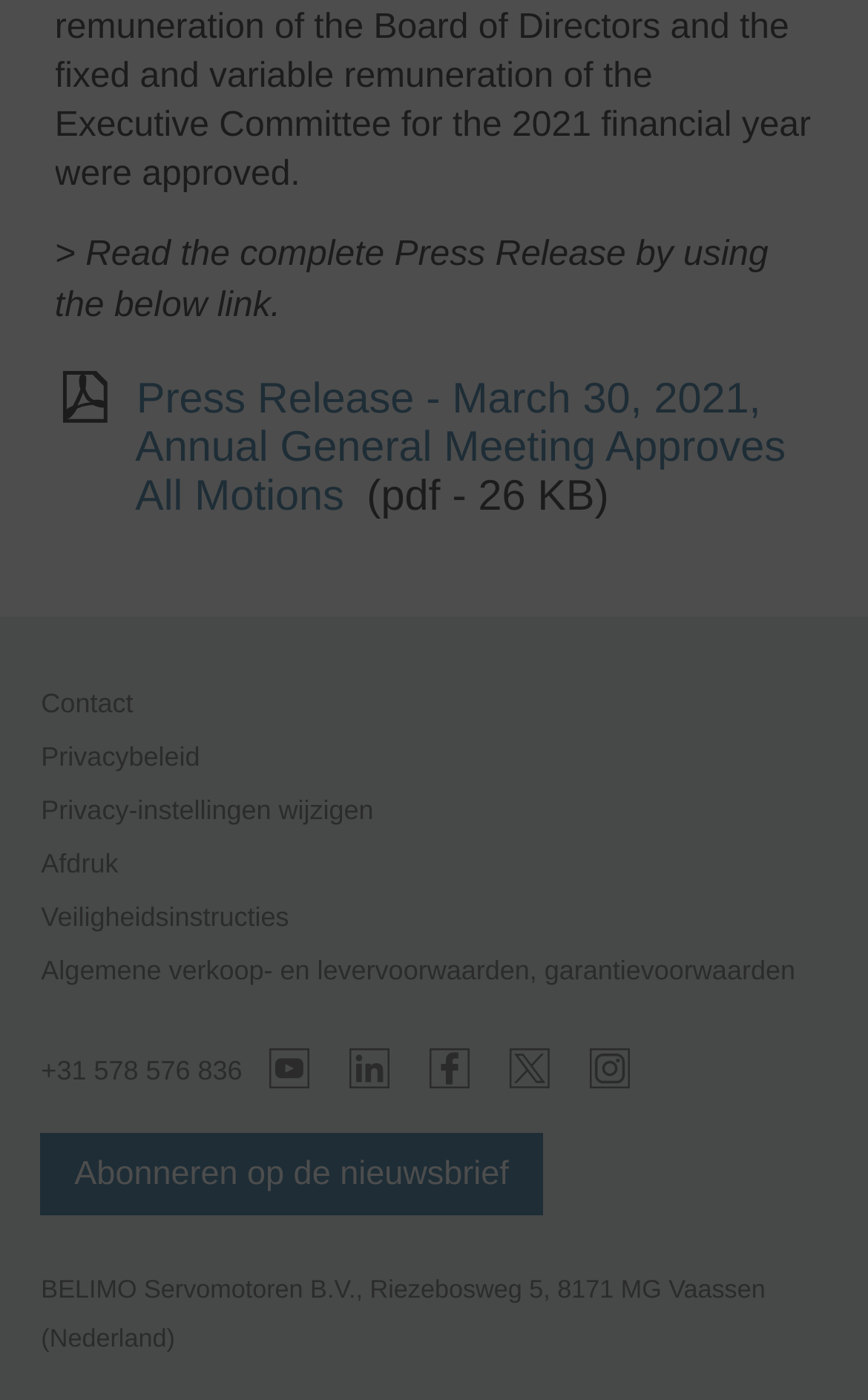What is the file type of the press release?
Based on the content of the image, thoroughly explain and answer the question.

The file type of the press release can be determined by looking at the text '(pdf - 26 KB)' which is an emphasis element inside the link 'Press Release - March 30, 2021, Annual General Meeting Approves All Motions'.